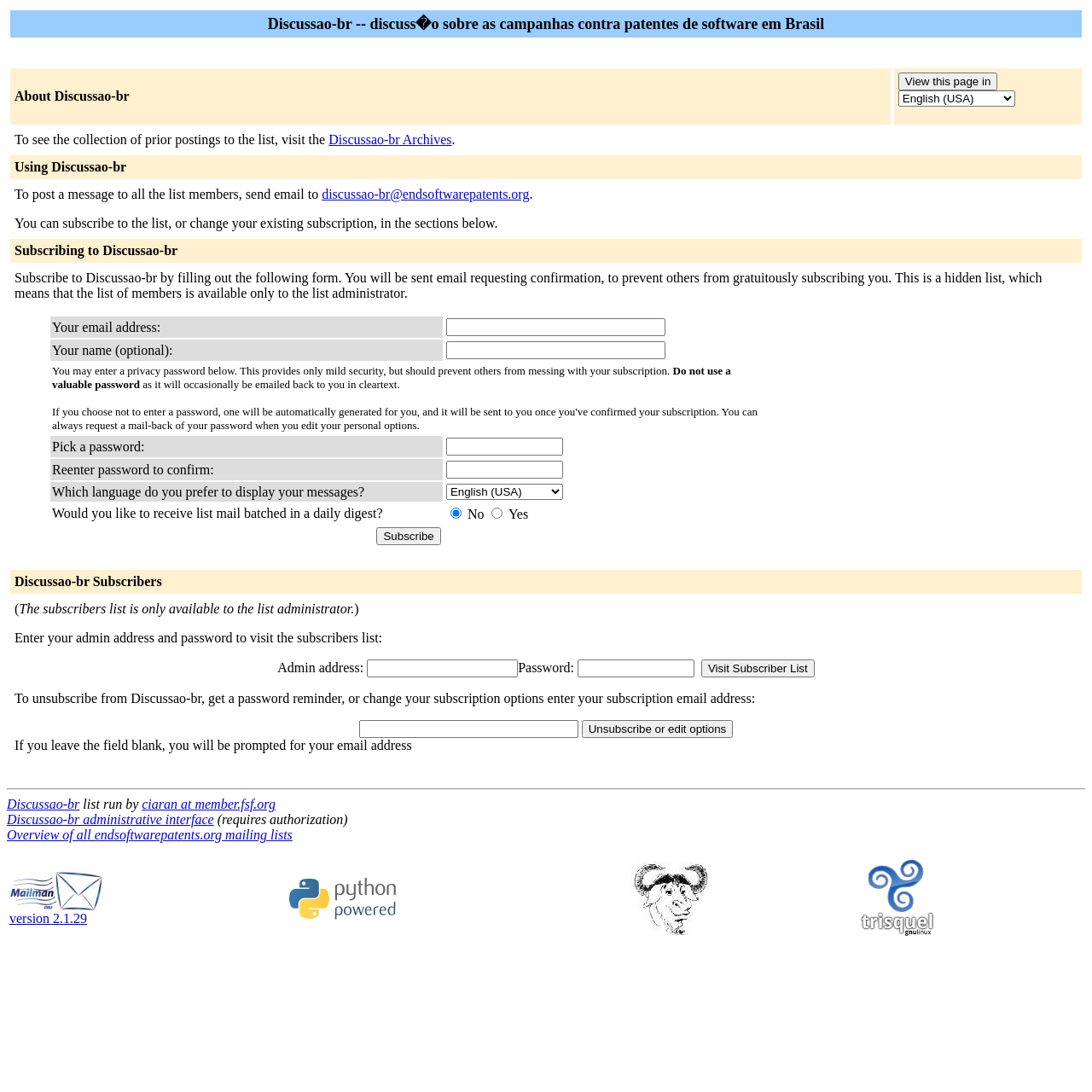Please determine the bounding box coordinates of the element to click on in order to accomplish the following task: "Request an appointment". Ensure the coordinates are four float numbers ranging from 0 to 1, i.e., [left, top, right, bottom].

None